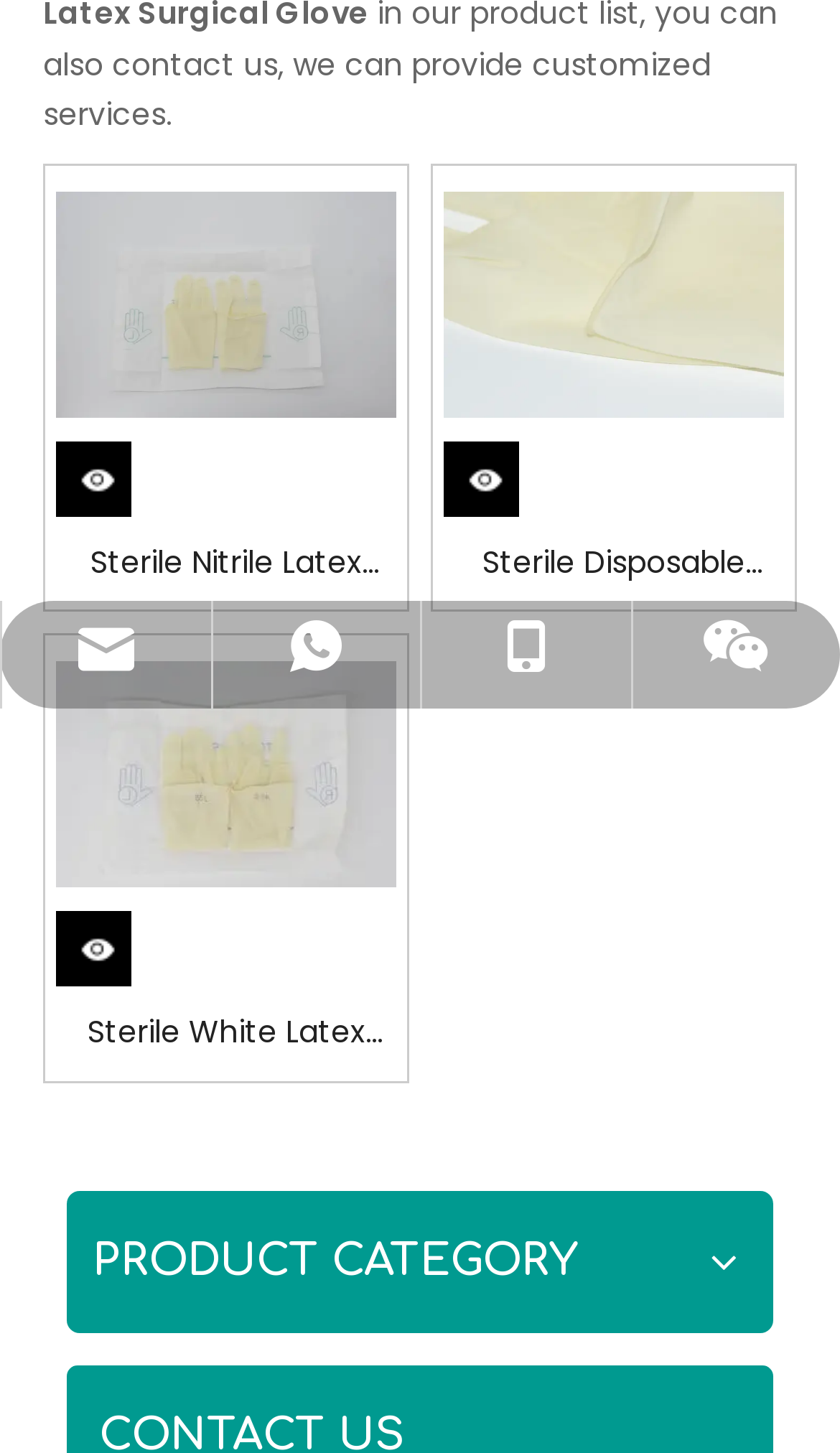Determine the bounding box coordinates (top-left x, top-left y, bottom-right x, bottom-right y) of the UI element described in the following text: Email us

[0.038, 0.414, 0.962, 0.488]